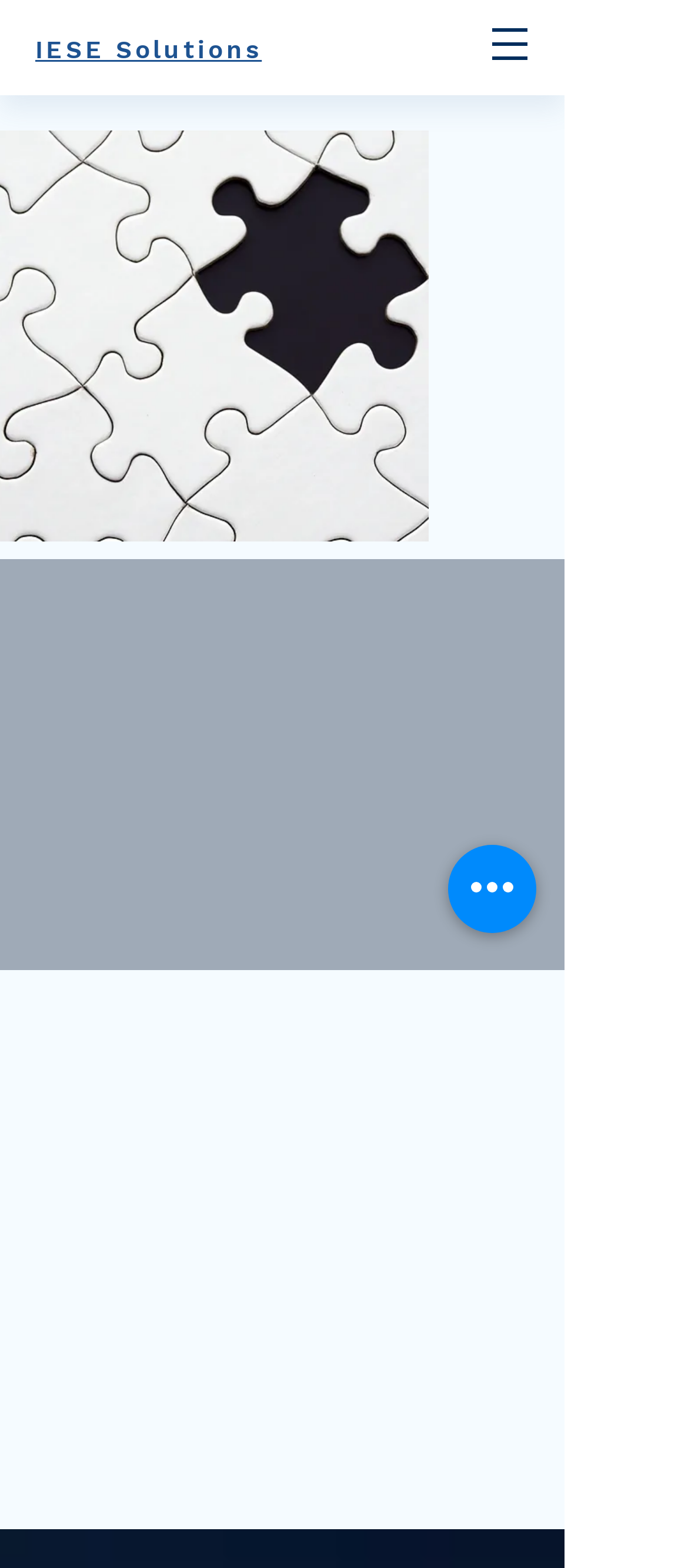What is the name of the company?
Examine the screenshot and reply with a single word or phrase.

IESE Solutions